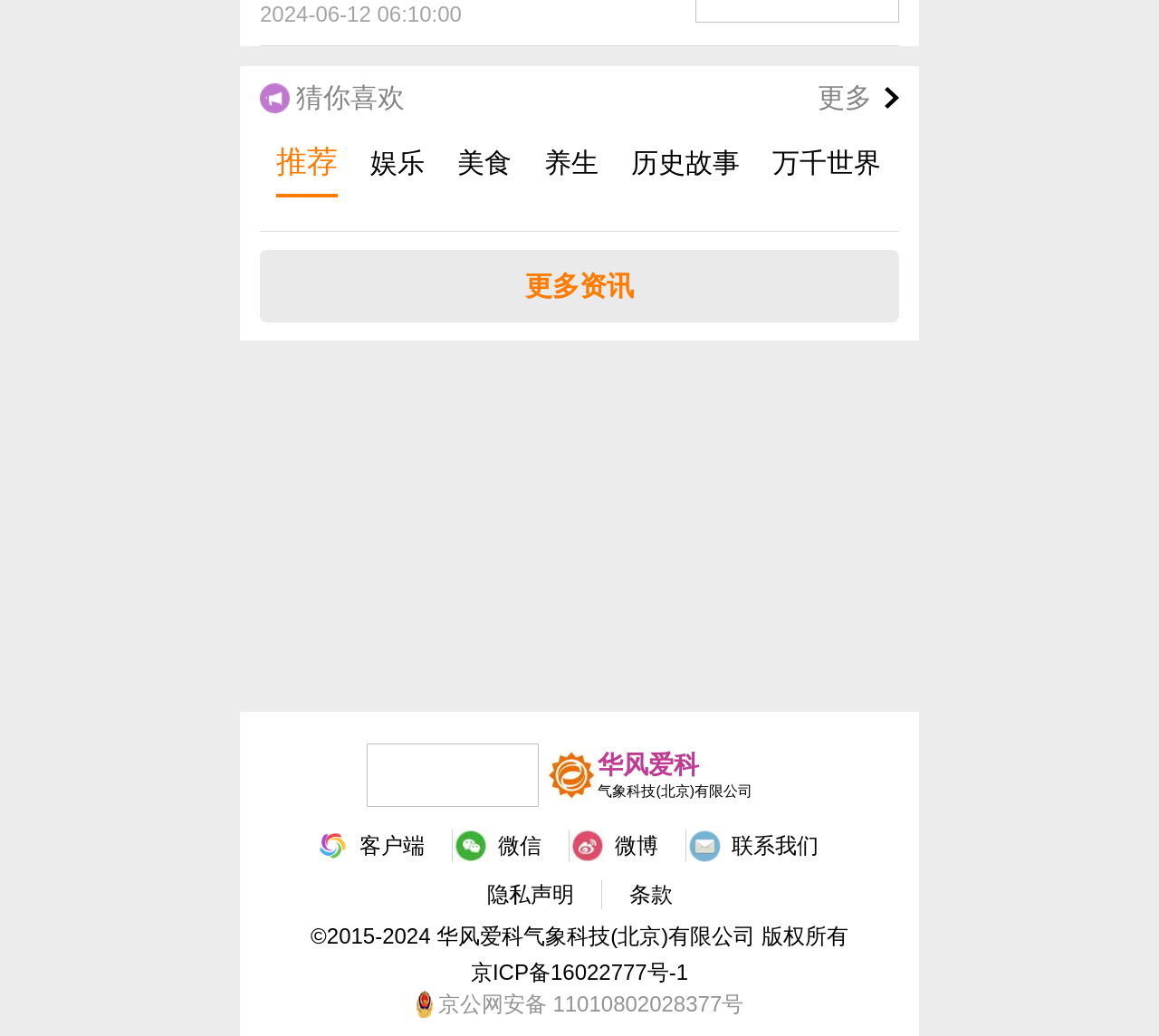Determine the coordinates of the bounding box for the clickable area needed to execute this instruction: "Check the '客户端' link".

[0.271, 0.801, 0.39, 0.832]